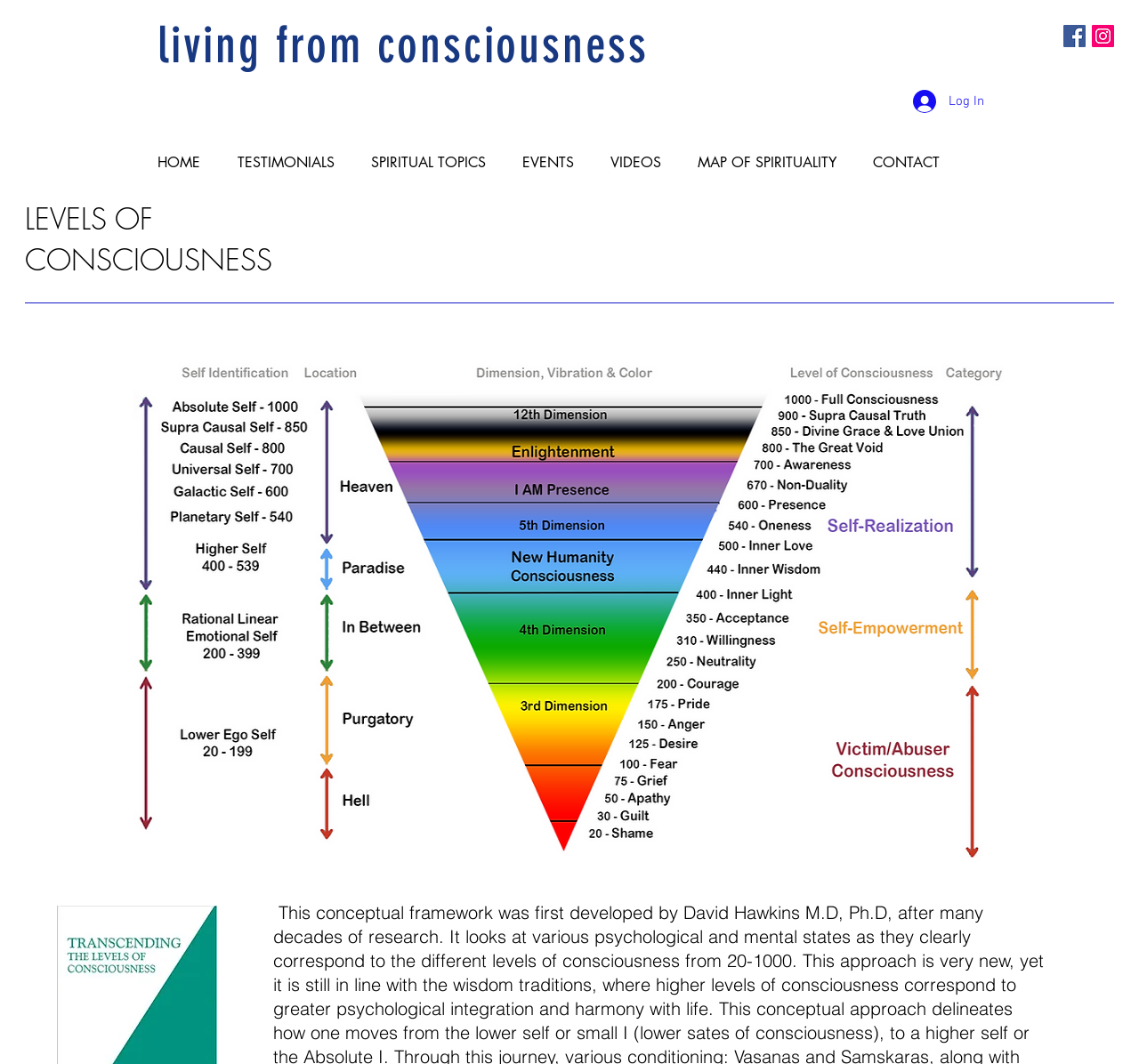Determine the bounding box coordinates for the area you should click to complete the following instruction: "Explore the topic 'AIDS is a category, not an illness'".

None